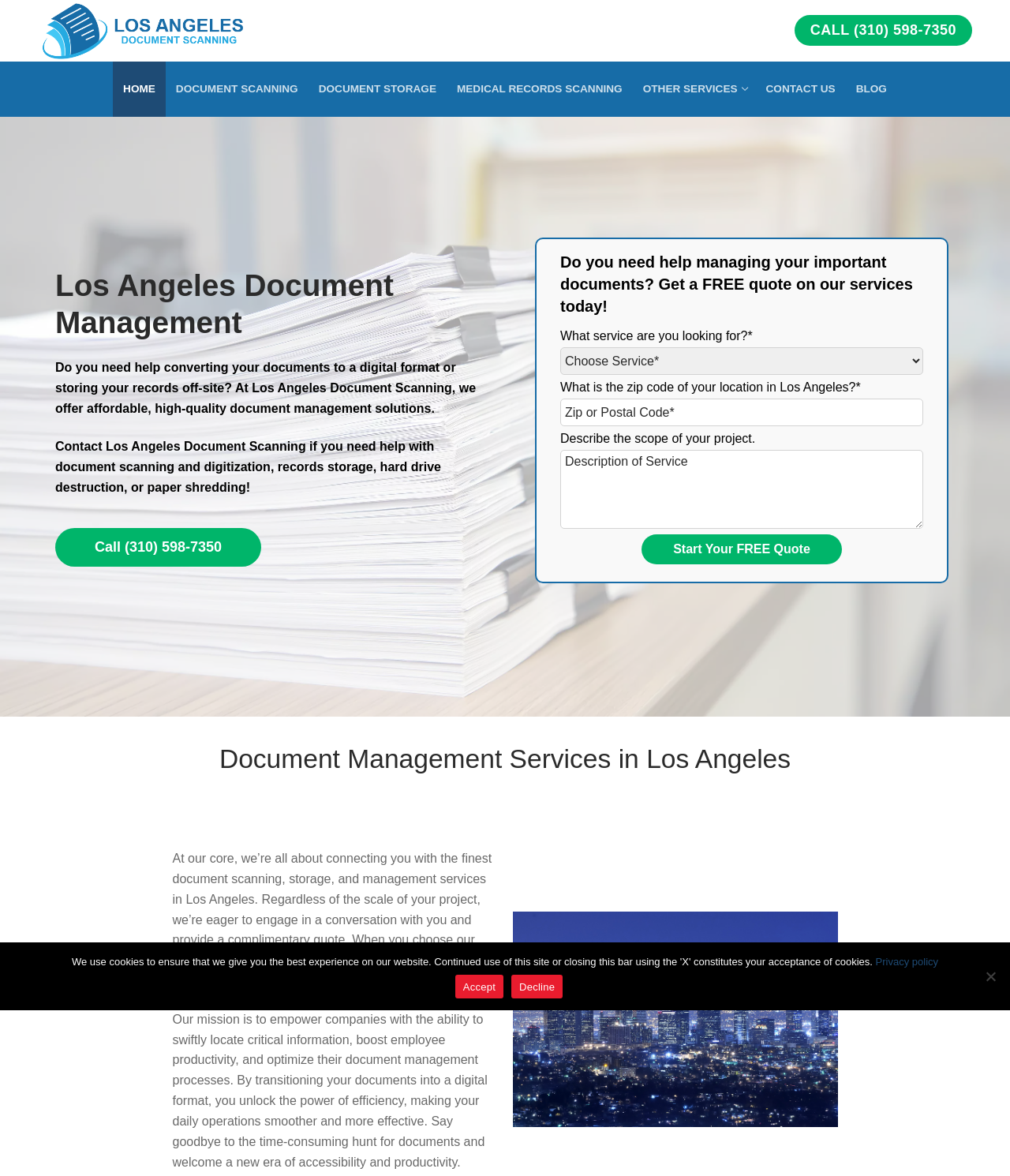Identify the bounding box coordinates for the UI element described as follows: "Blog". Ensure the coordinates are four float numbers between 0 and 1, formatted as [left, top, right, bottom].

[0.837, 0.052, 0.888, 0.099]